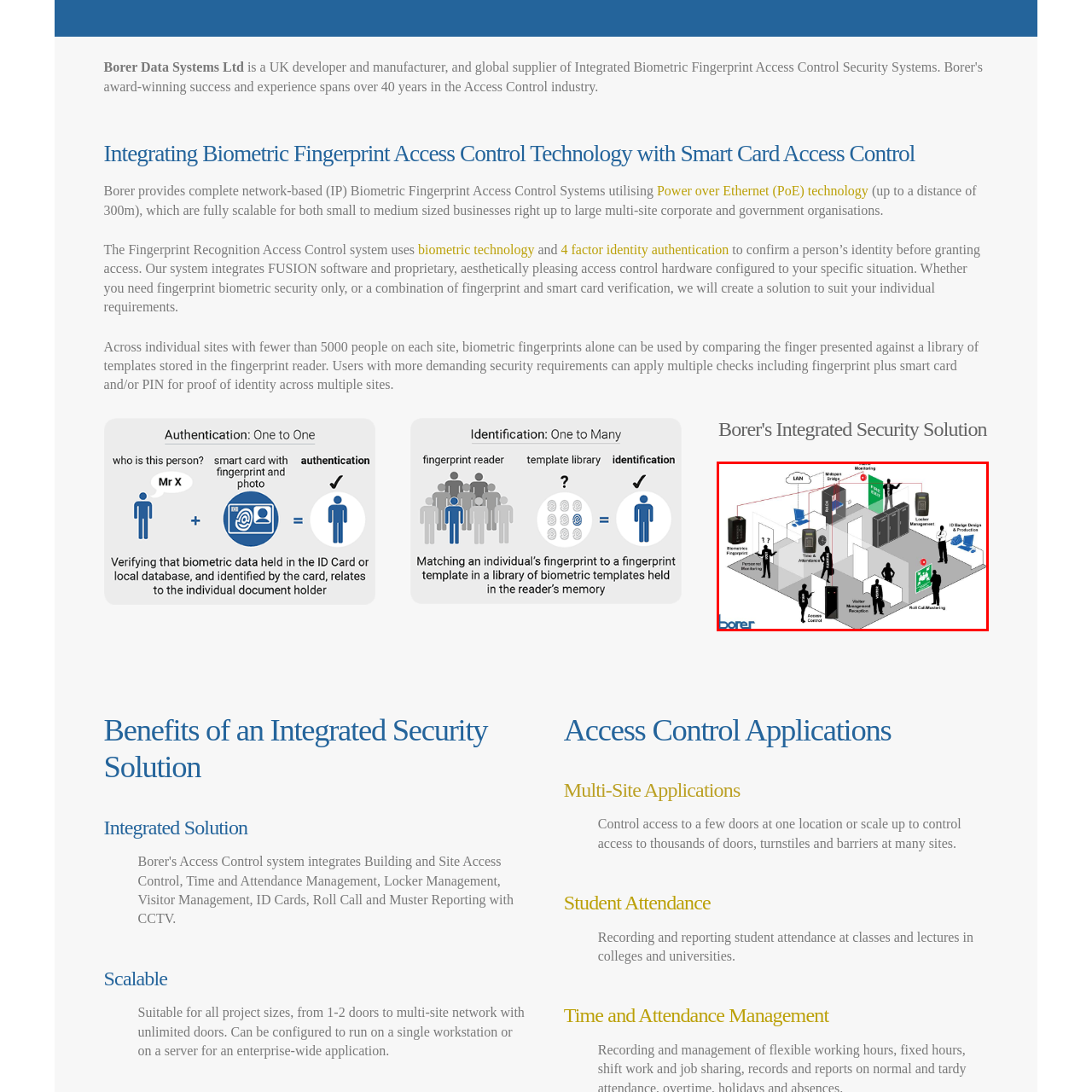Provide an extensive and detailed caption for the image section enclosed by the red boundary.

The image illustrates an integrated biometric access control system by Borer, showcasing various components designed to enhance security within a facility. It features a diagram of a room layout divided into several areas, each equipped with different security measures such as biometric fingerprint readers, access controls, and monitoring systems. 

Key areas depicted include:

- **Access Control**: Various biometric readers and barriers ensuring authorized entry only.
- **Time & Attendance Management**: Systems in place to monitor personnel attendance.
- **Visitor Management**: Designed for effective tracking and security of visitors entering the premises.
- **Locker Management**: Facilities for secure storage managed through biometric verification.
- **Roll Call Monitoring**: A system to ensure that all personnel are accounted for.
- **ID Badge Design & Production**: An workstation where employee identification cards can be made.

The diagram emphasizes the interconnectedness of these technologies, highlighting Borer's commitment to providing scalable and comprehensive security solutions for businesses of all sizes. The use of a Local Area Network (LAN) indicates that these systems operate collectively for enhanced management and monitoring. The visual also features personnel interacting with various hardware, demonstrating practical applications in a real-world setting.